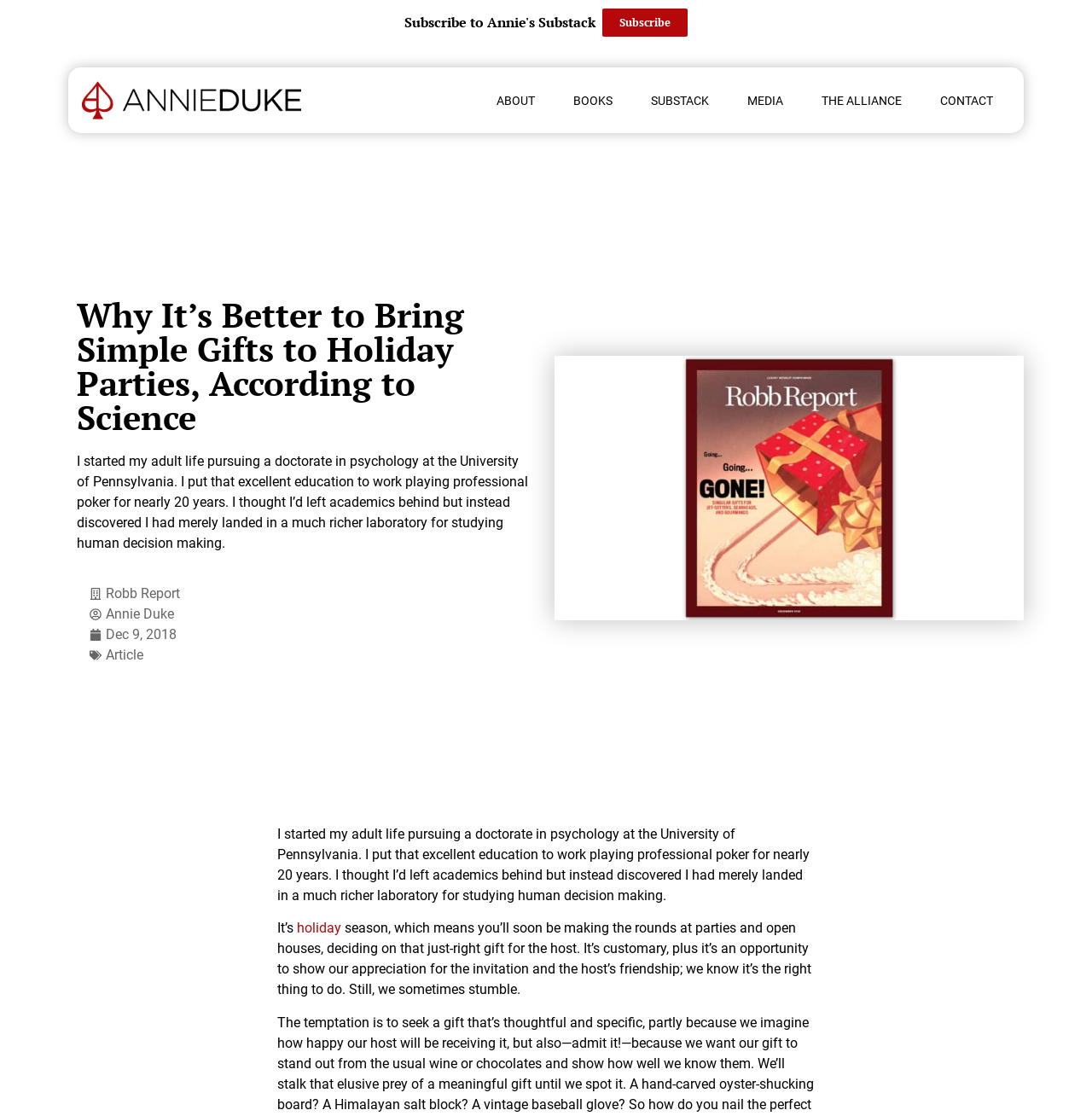Find the bounding box coordinates corresponding to the UI element with the description: "Substack". The coordinates should be formatted as [left, top, right, bottom], with values as floats between 0 and 1.

[0.58, 0.072, 0.665, 0.107]